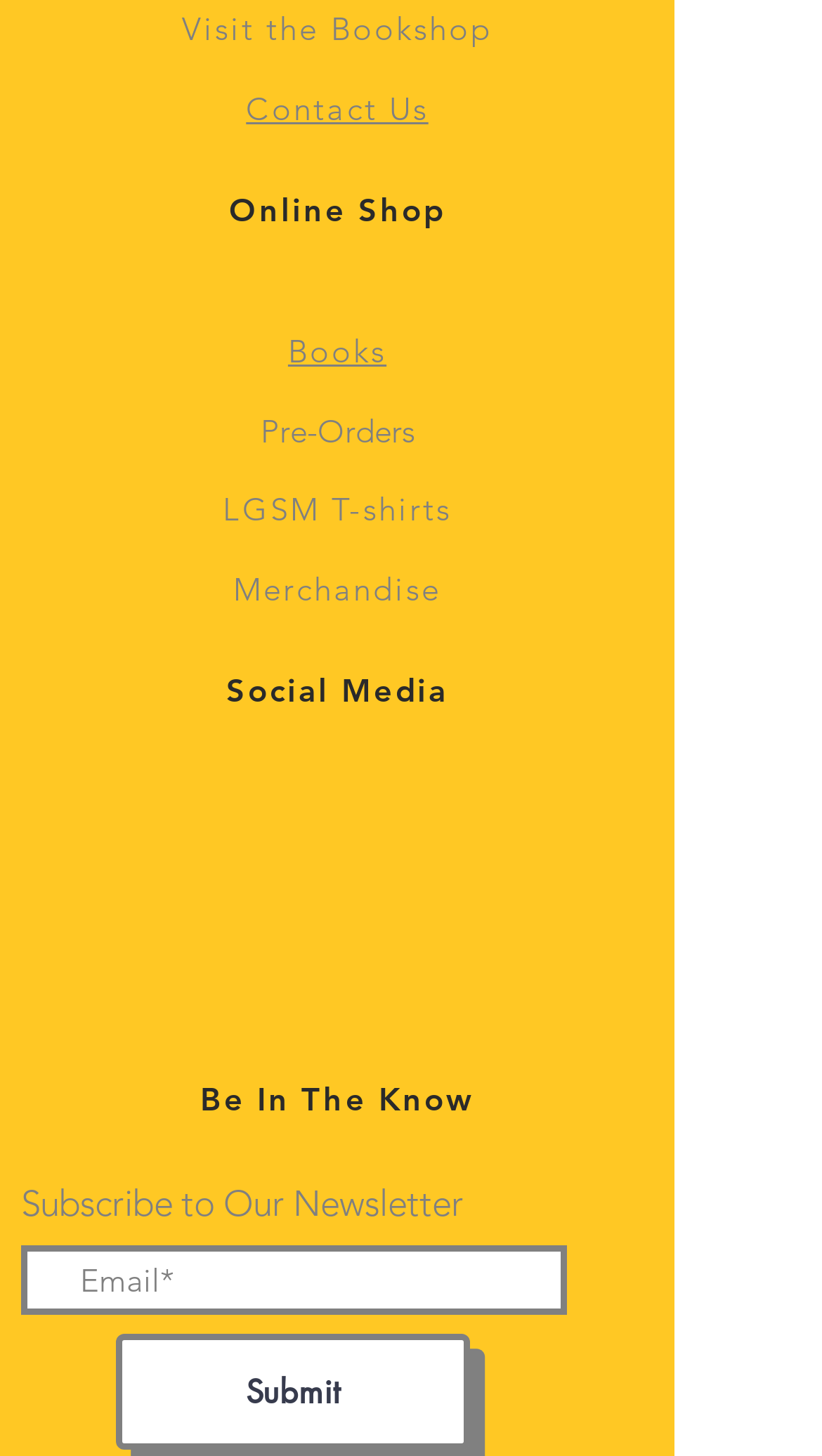Please identify the bounding box coordinates of the clickable element to fulfill the following instruction: "Submit email". The coordinates should be four float numbers between 0 and 1, i.e., [left, top, right, bottom].

[0.141, 0.916, 0.572, 0.996]